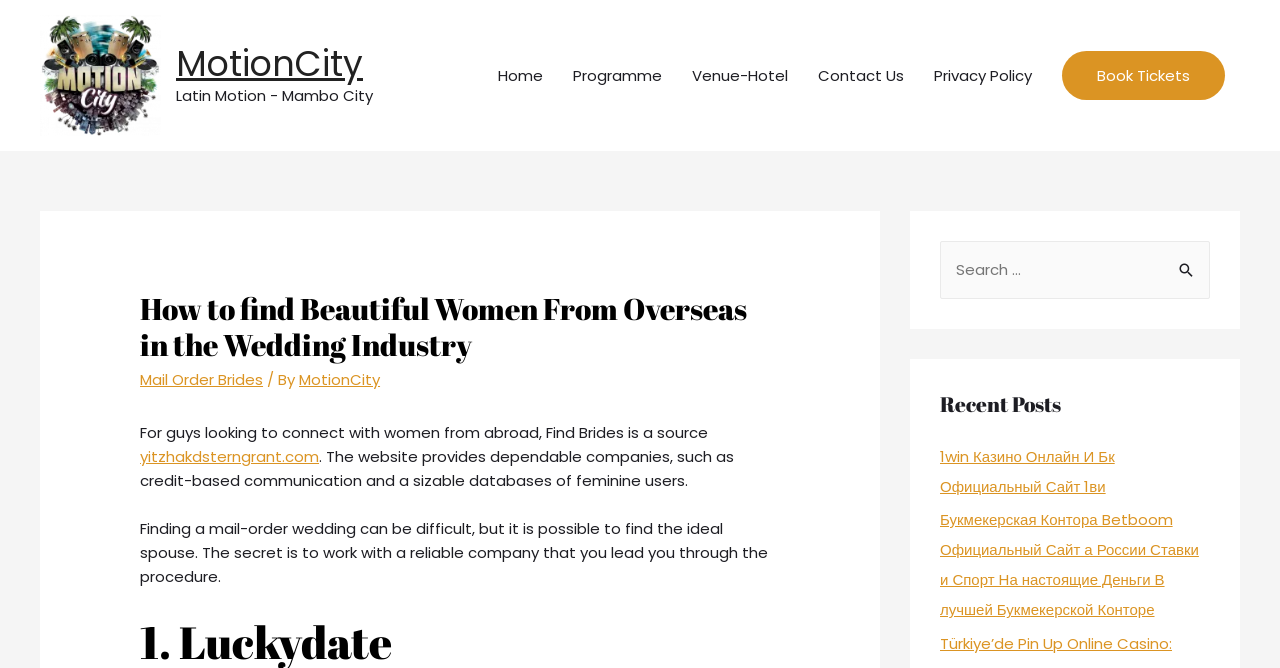How many navigation links are there? Please answer the question using a single word or phrase based on the image.

6